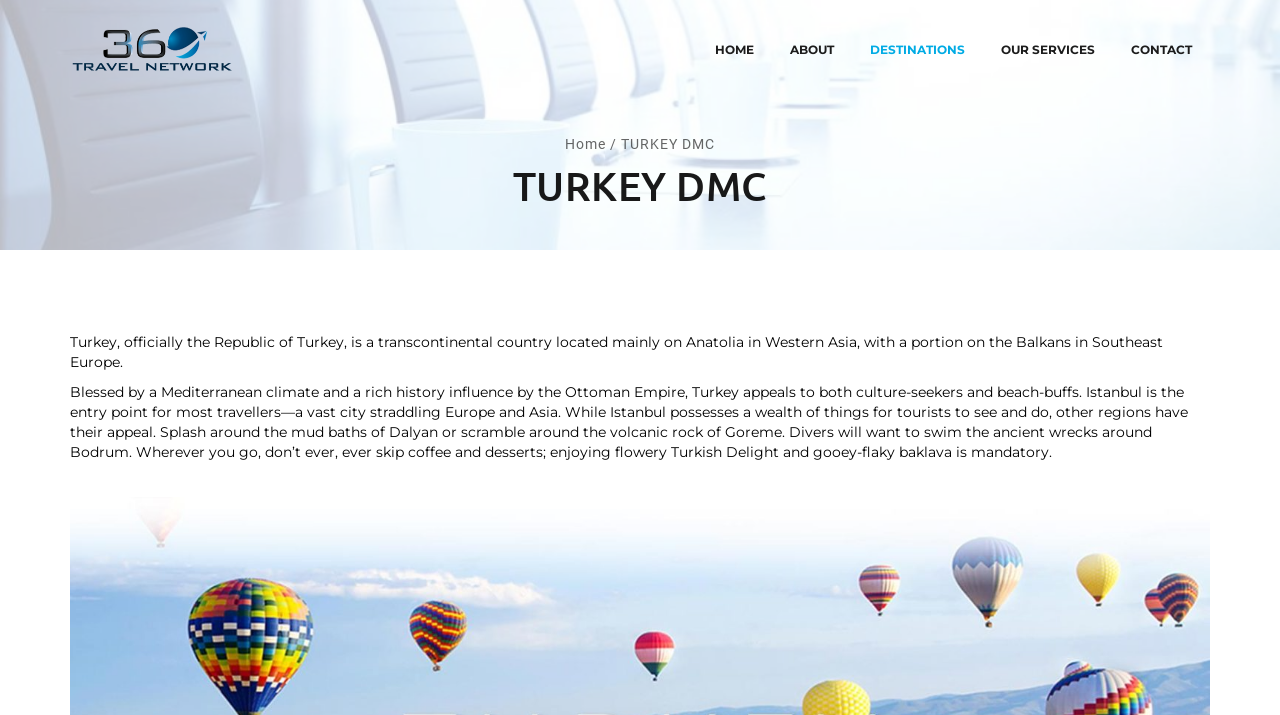Provide a short answer to the following question with just one word or phrase: What is the name of the dessert mentioned in the webpage?

Baklava